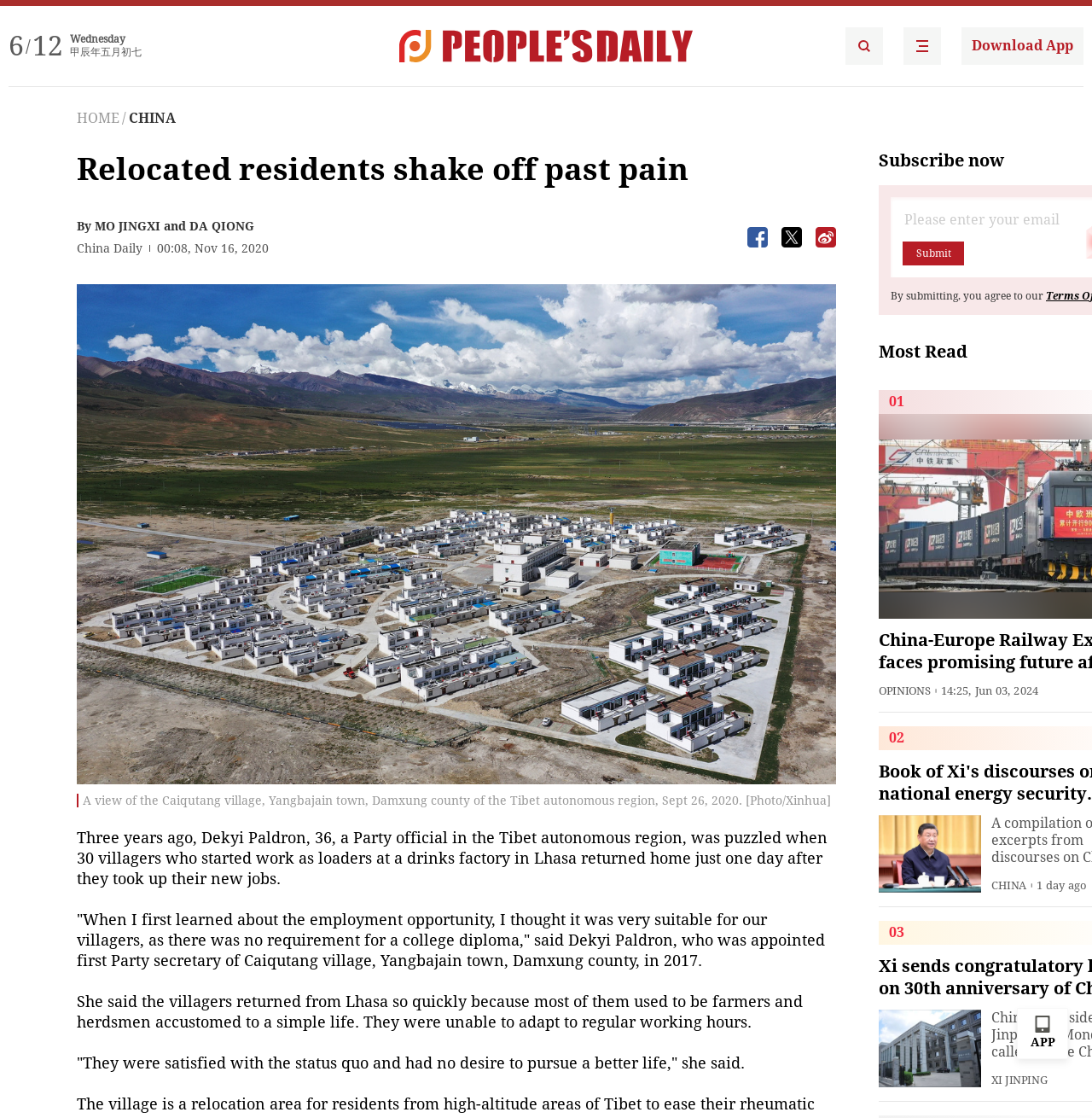Provide the bounding box coordinates for the UI element that is described by this text: "People's Daily Search Details". The coordinates should be in the form of four float numbers between 0 and 1: [left, top, right, bottom].

[0.774, 0.024, 0.809, 0.058]